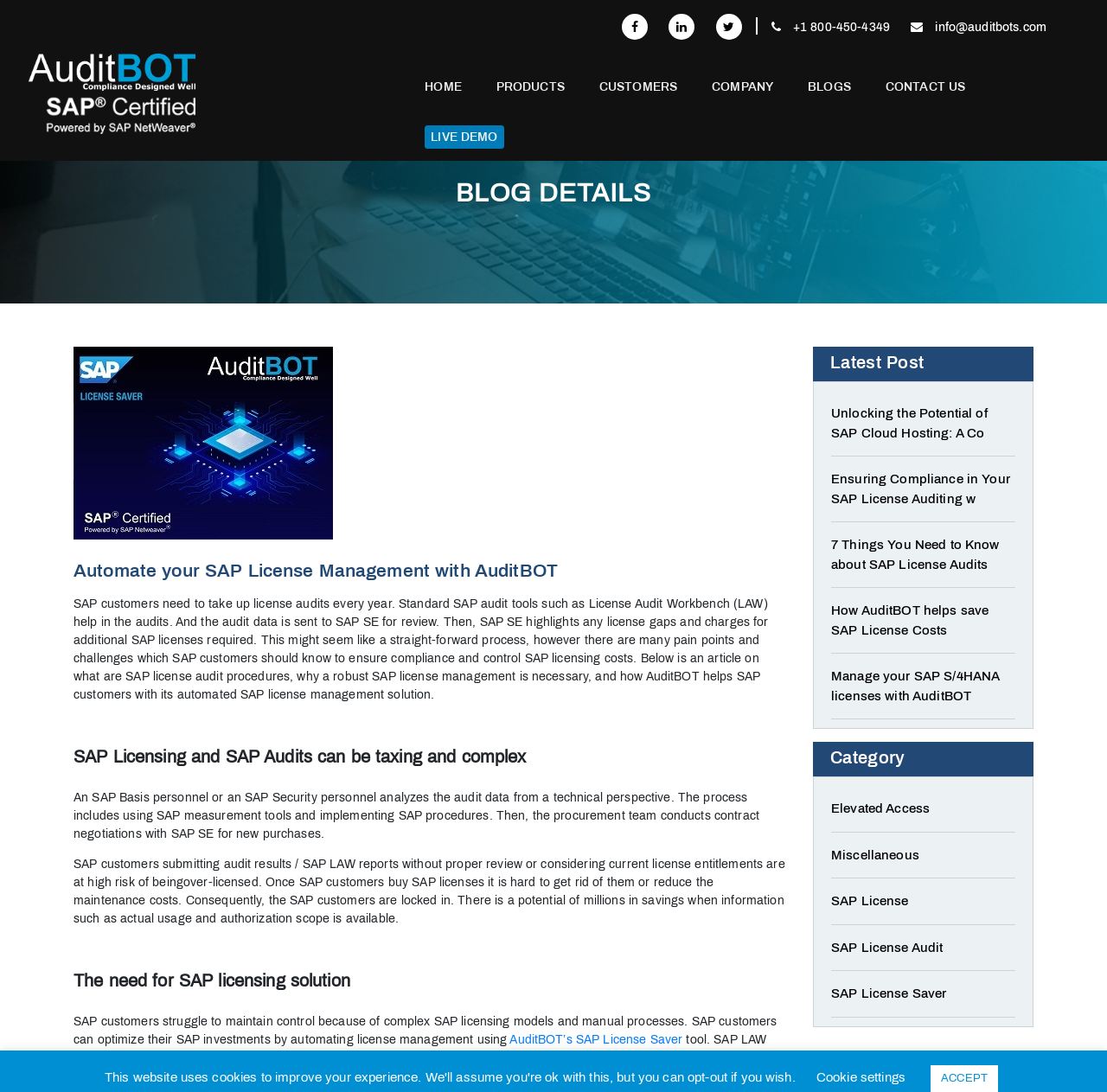Using the description "alt="Facebook" title="Facebook"", locate and provide the bounding box of the UI element.

[0.562, 0.013, 0.585, 0.036]